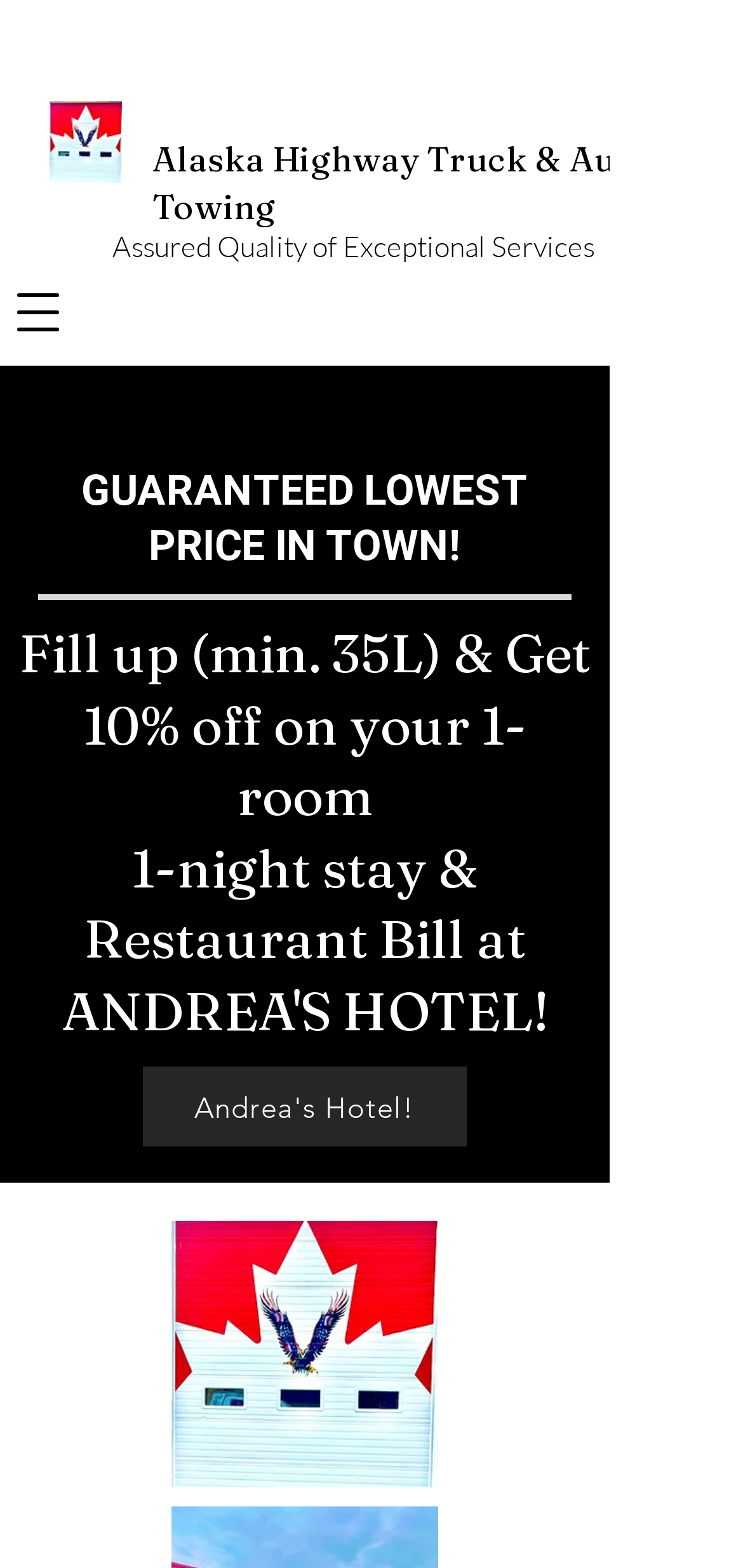Please provide a comprehensive answer to the question based on the screenshot: What is the service offered by Alaska Highway Truck & Auto?

I analyzed the webpage and found a link with the text 'Alaska Highway Truck & Auto Towing' which suggests that Alaska Highway Truck & Auto offers towing services.